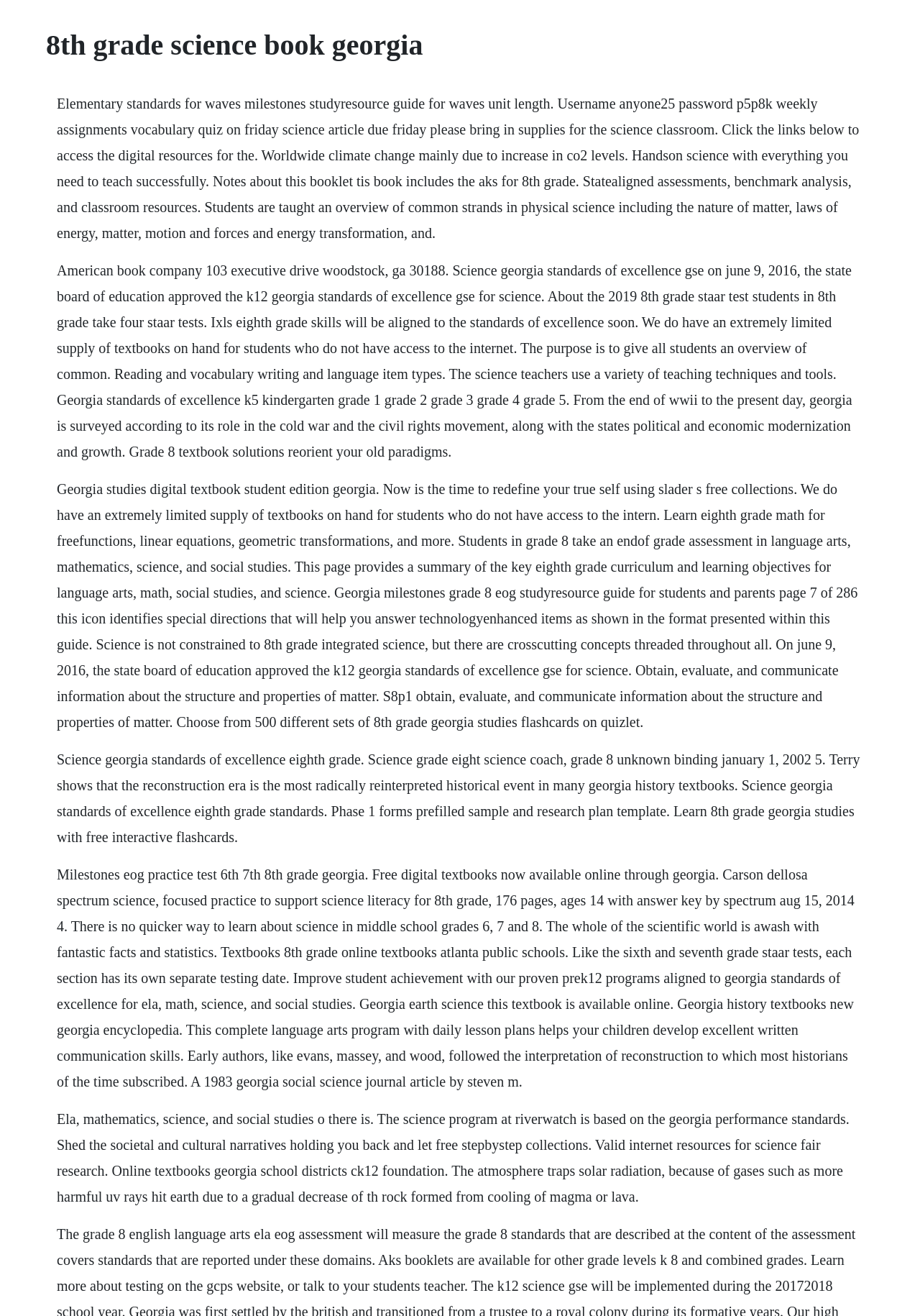Craft a detailed narrative of the webpage's structure and content.

This webpage appears to be a resource page for 8th-grade science students in Georgia, providing an overview of the state's standards of excellence for science and various study resources.

At the top of the page, there is a heading that reads "8th grade science book georgia". Below this heading, there is a block of text that describes the elementary standards for waves milestones, study resources, and notes about a booklet that includes the AKS (Academic Knowledge and Skills) for 8th grade.

To the right of this block of text, there are four columns of text that provide information about the American Book Company, the Georgia Standards of Excellence for science, the 2019 8th-grade STAAR test, and the science teachers' use of various teaching techniques and tools.

Further down the page, there are several blocks of text that provide information about the Georgia Studies digital textbook, 8th-grade math and science curriculum, and the Georgia Milestones Grade 8 EOG study resource guide. There are also references to online textbooks, flashcards, and practice tests for 8th-grade science and social studies.

Throughout the page, there are mentions of specific topics in 8th-grade science, such as the structure and properties of matter, waves, and energy transformation. There are also references to the Georgia Performance Standards and the state's role in the Cold War and Civil Rights Movement.

Overall, this webpage appears to be a comprehensive resource for 8th-grade science students in Georgia, providing an overview of the state's standards of excellence, study resources, and online textbooks.